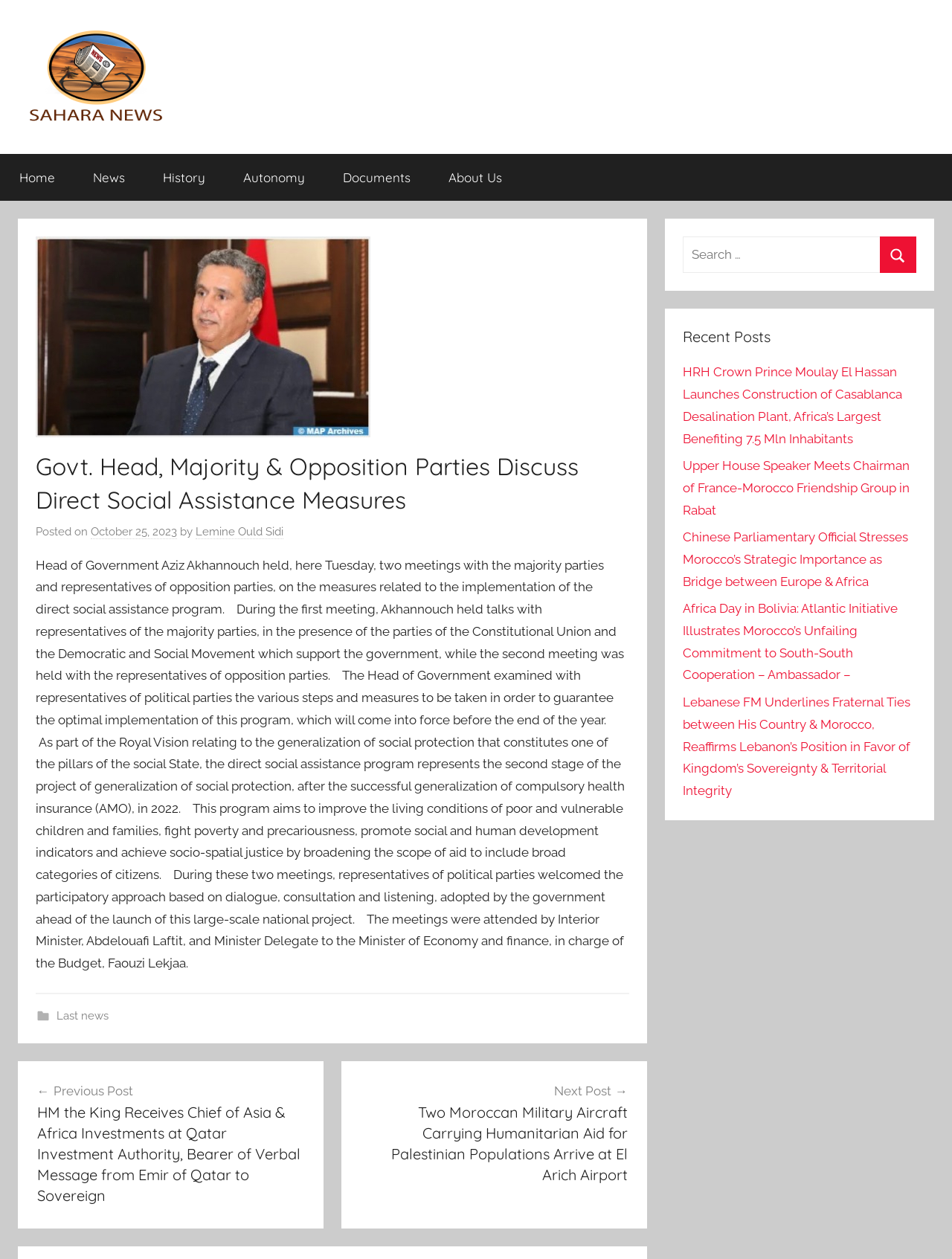Could you indicate the bounding box coordinates of the region to click in order to complete this instruction: "Go to the Home page".

[0.0, 0.122, 0.077, 0.16]